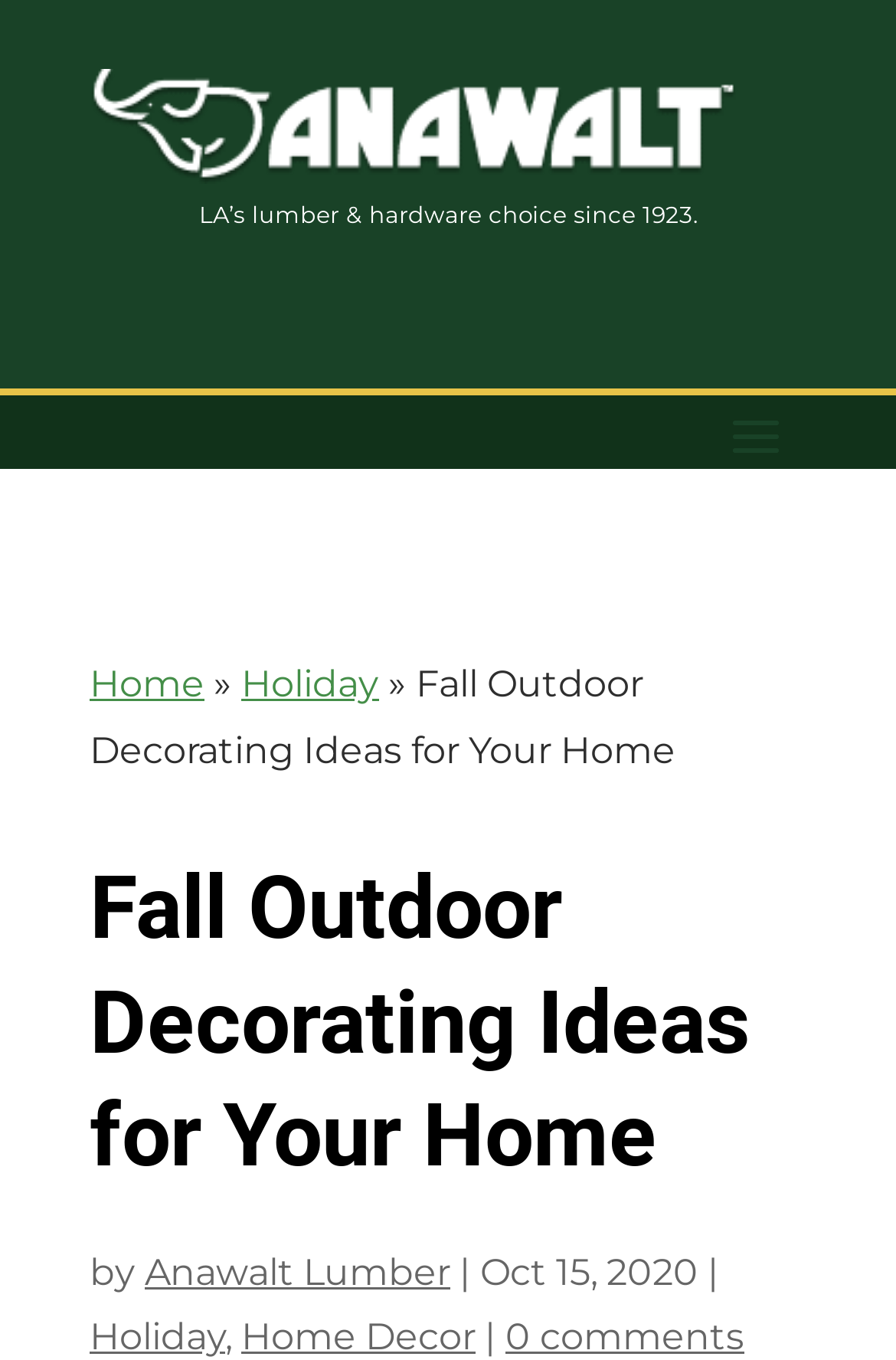Please reply to the following question using a single word or phrase: 
What is the category of the blog post?

Holiday, Home Decor